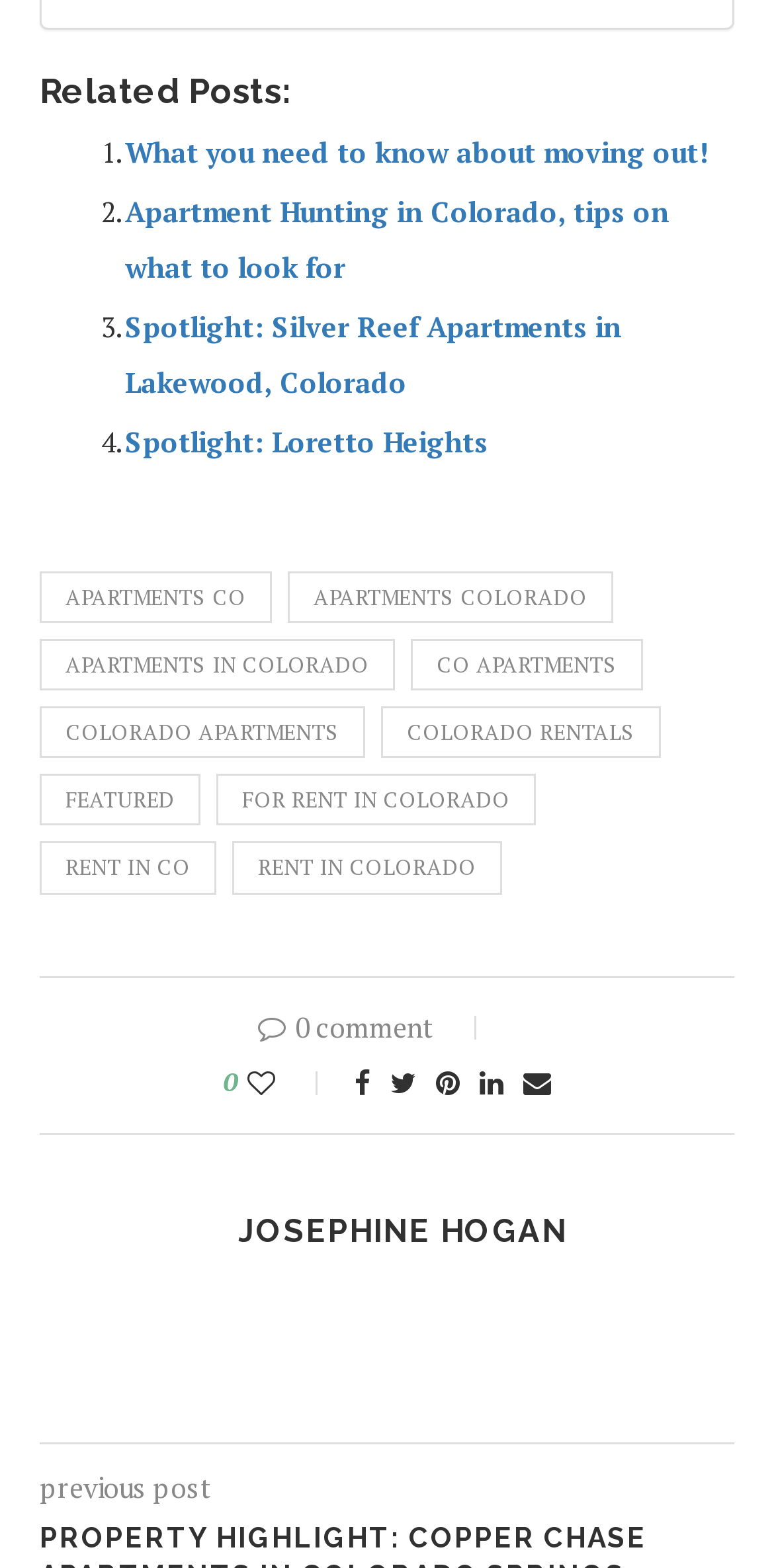Pinpoint the bounding box coordinates of the clickable area necessary to execute the following instruction: "Click on 'What you need to know about moving out!' link". The coordinates should be given as four float numbers between 0 and 1, namely [left, top, right, bottom].

[0.162, 0.084, 0.915, 0.108]